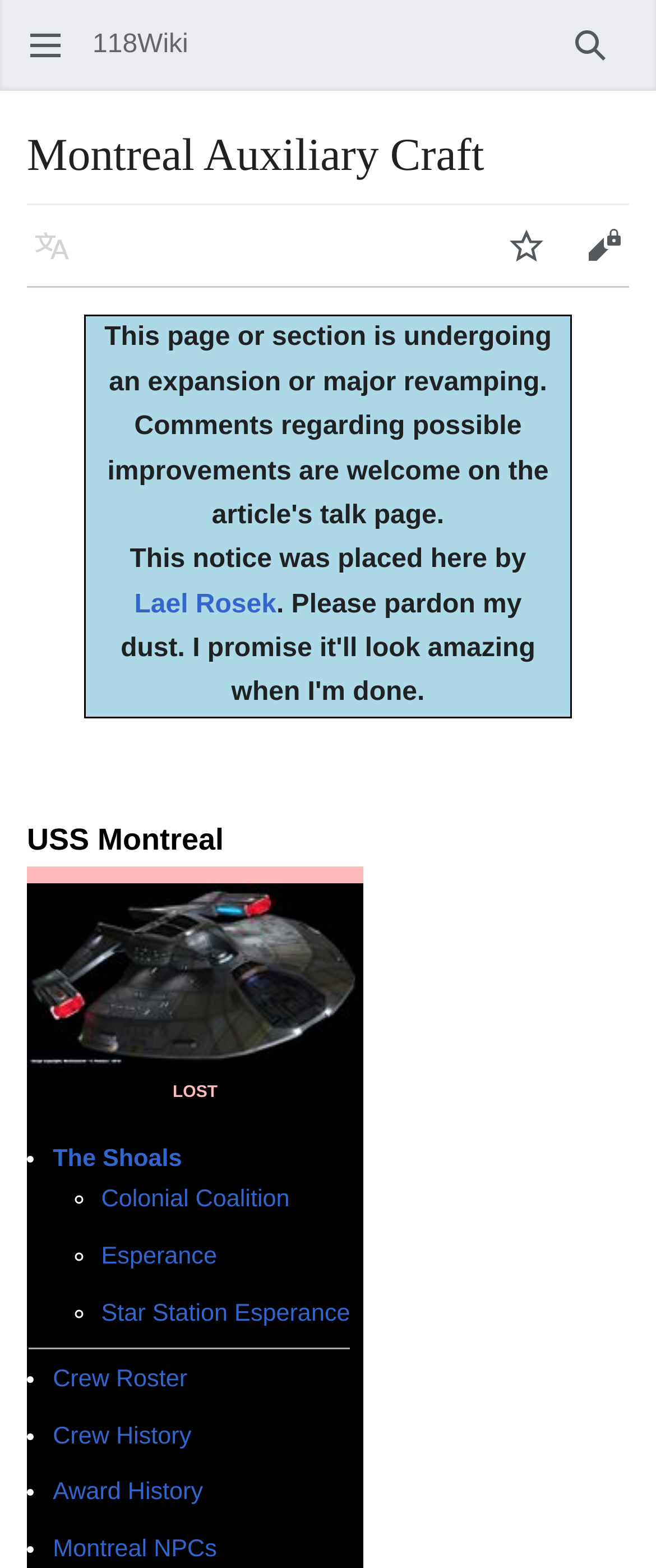Provide the bounding box coordinates of the HTML element described by the text: "parent_node: LOST title="USS Montreal"".

[0.041, 0.613, 0.554, 0.631]